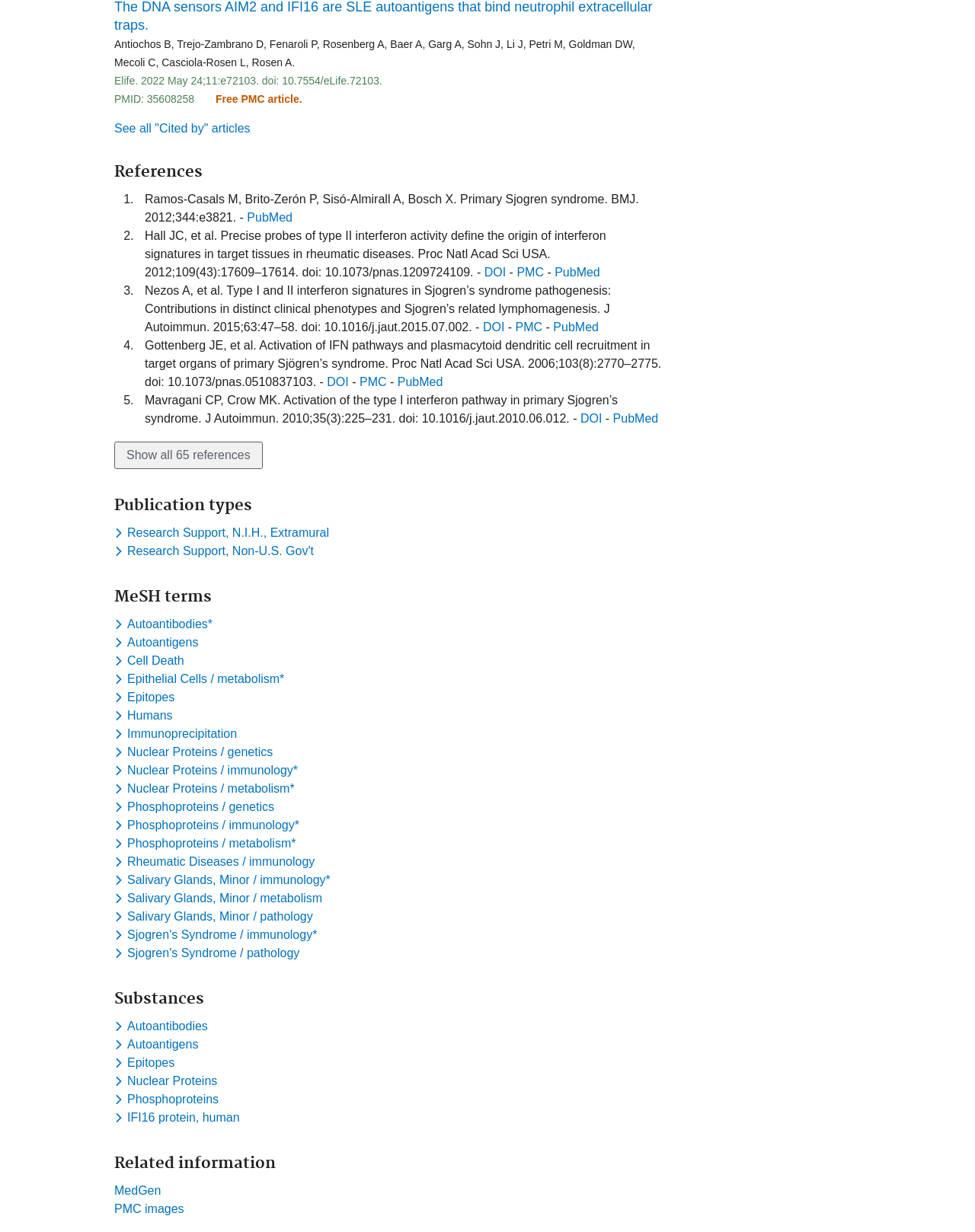Determine the bounding box coordinates of the UI element described by: "Nuclear Proteins / immunology*".

[0.117, 0.62, 0.309, 0.631]